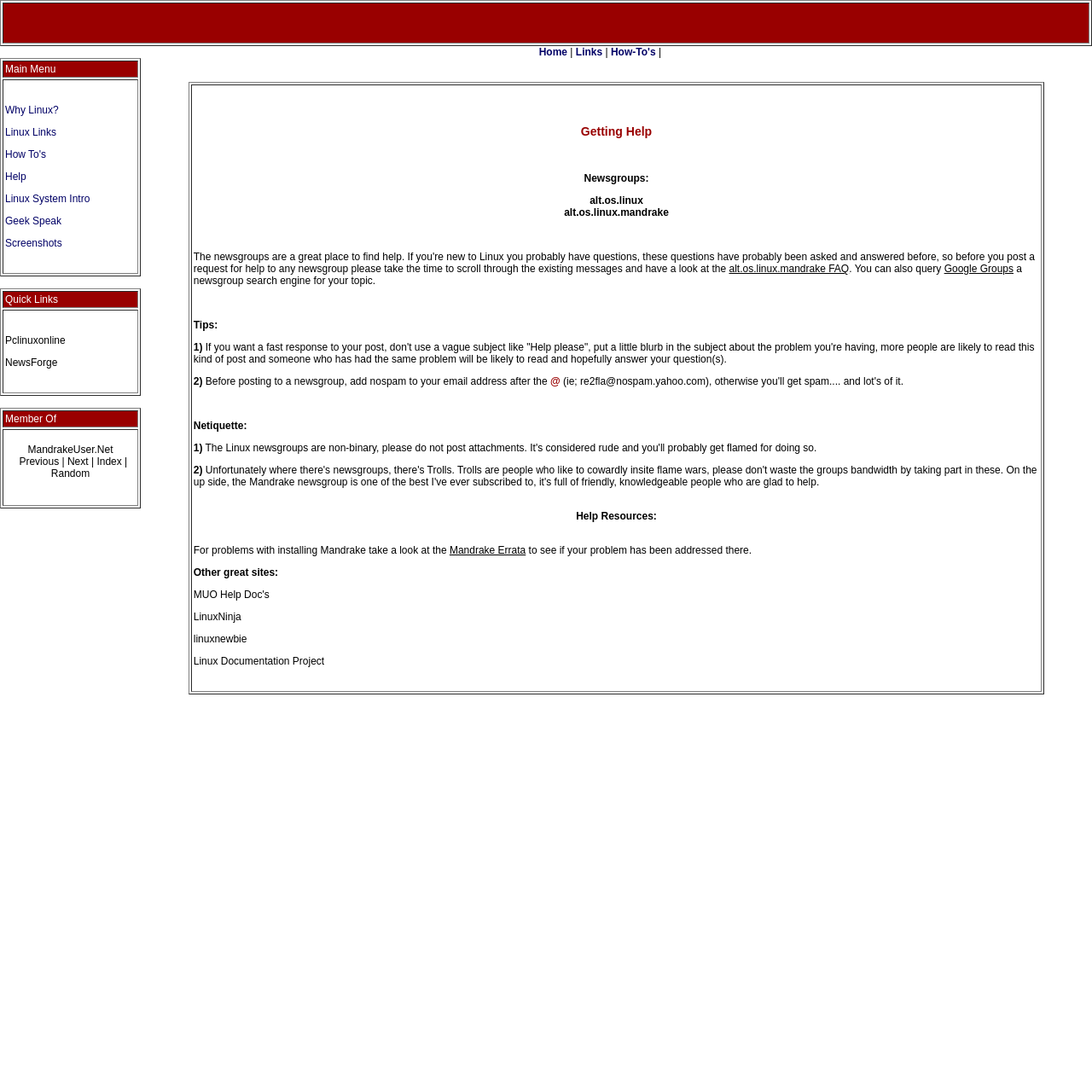Locate the bounding box coordinates of the element that needs to be clicked to carry out the instruction: "Click on the 'Why Linux?' link". The coordinates should be given as four float numbers ranging from 0 to 1, i.e., [left, top, right, bottom].

[0.005, 0.095, 0.054, 0.106]